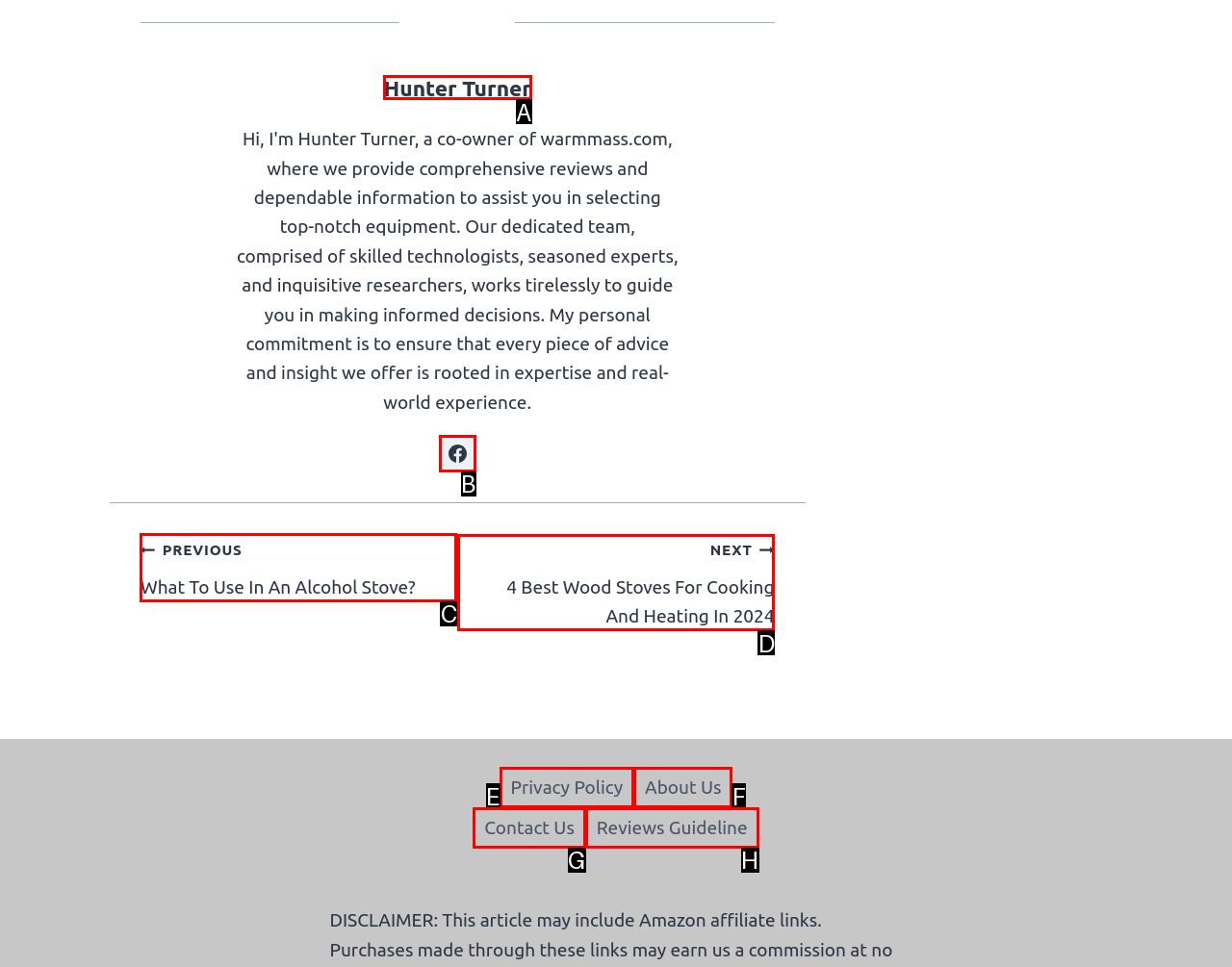Identify the letter of the UI element you need to select to accomplish the task: view previous post.
Respond with the option's letter from the given choices directly.

C